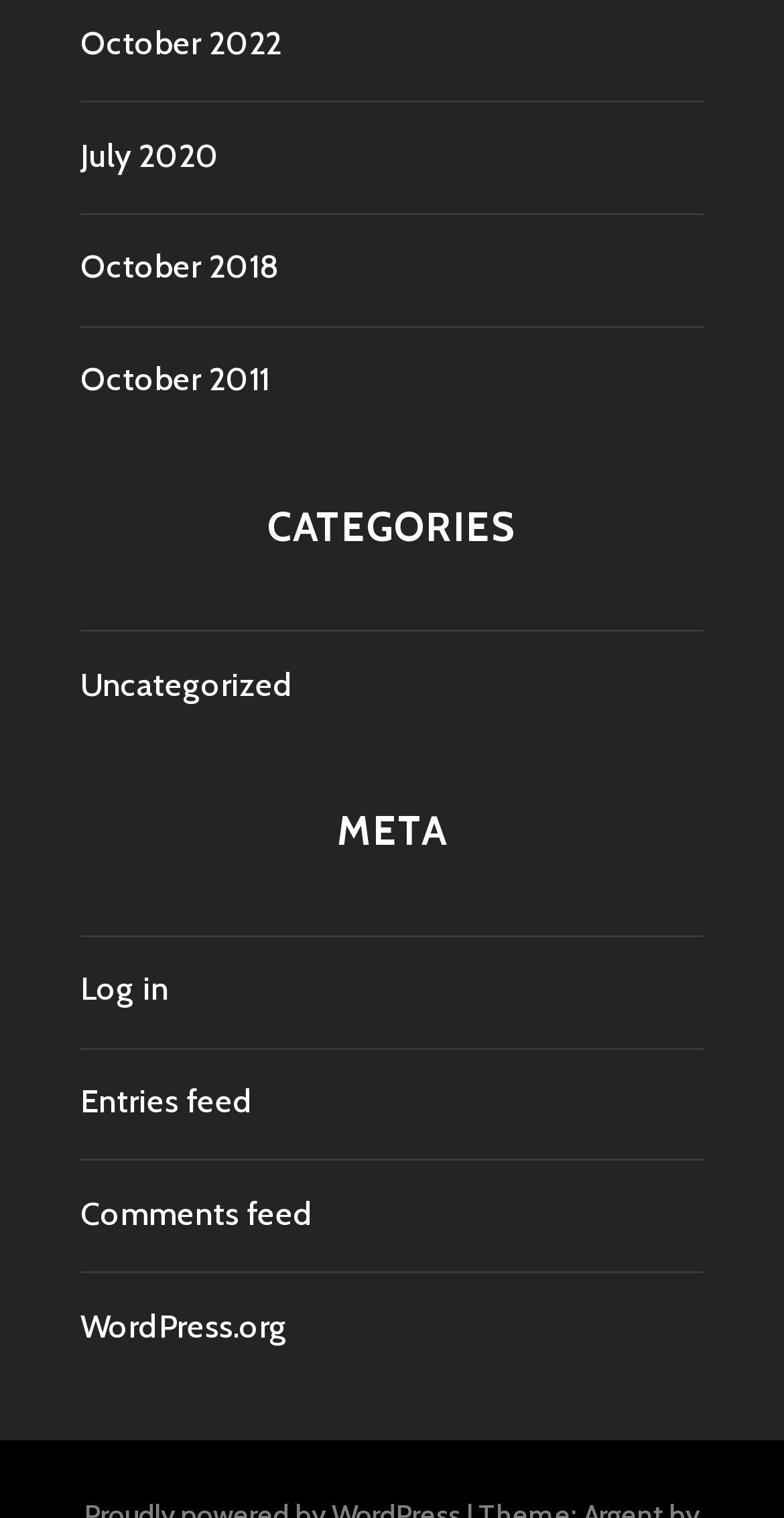Show the bounding box coordinates for the HTML element as described: "October 2011".

[0.103, 0.237, 0.344, 0.263]